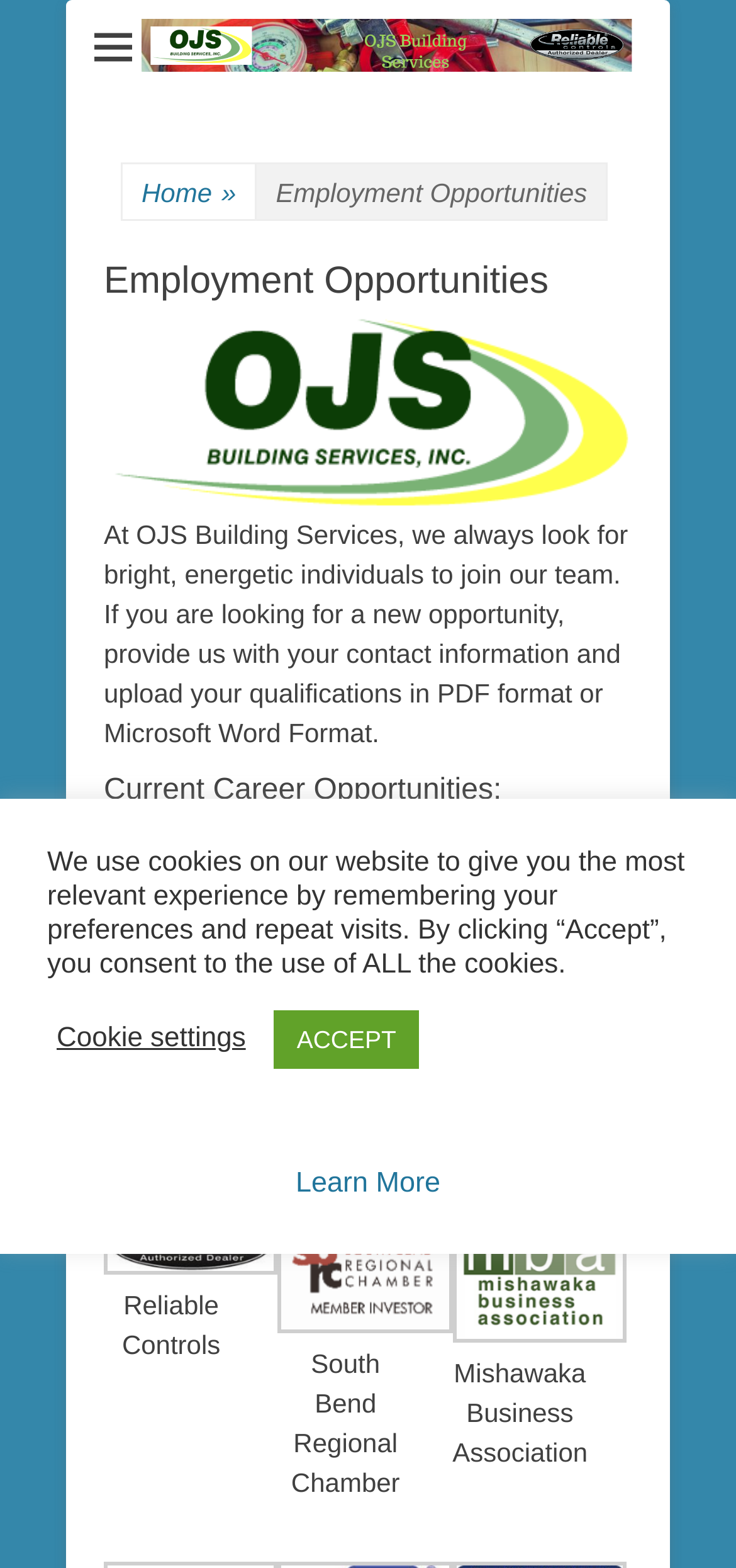What is the current employment opportunity status?
Using the information from the image, provide a comprehensive answer to the question.

The webpage states that 'There are currently no employment opportunities. Check back.' This indicates that there are no current job openings available at OJS Building Services.